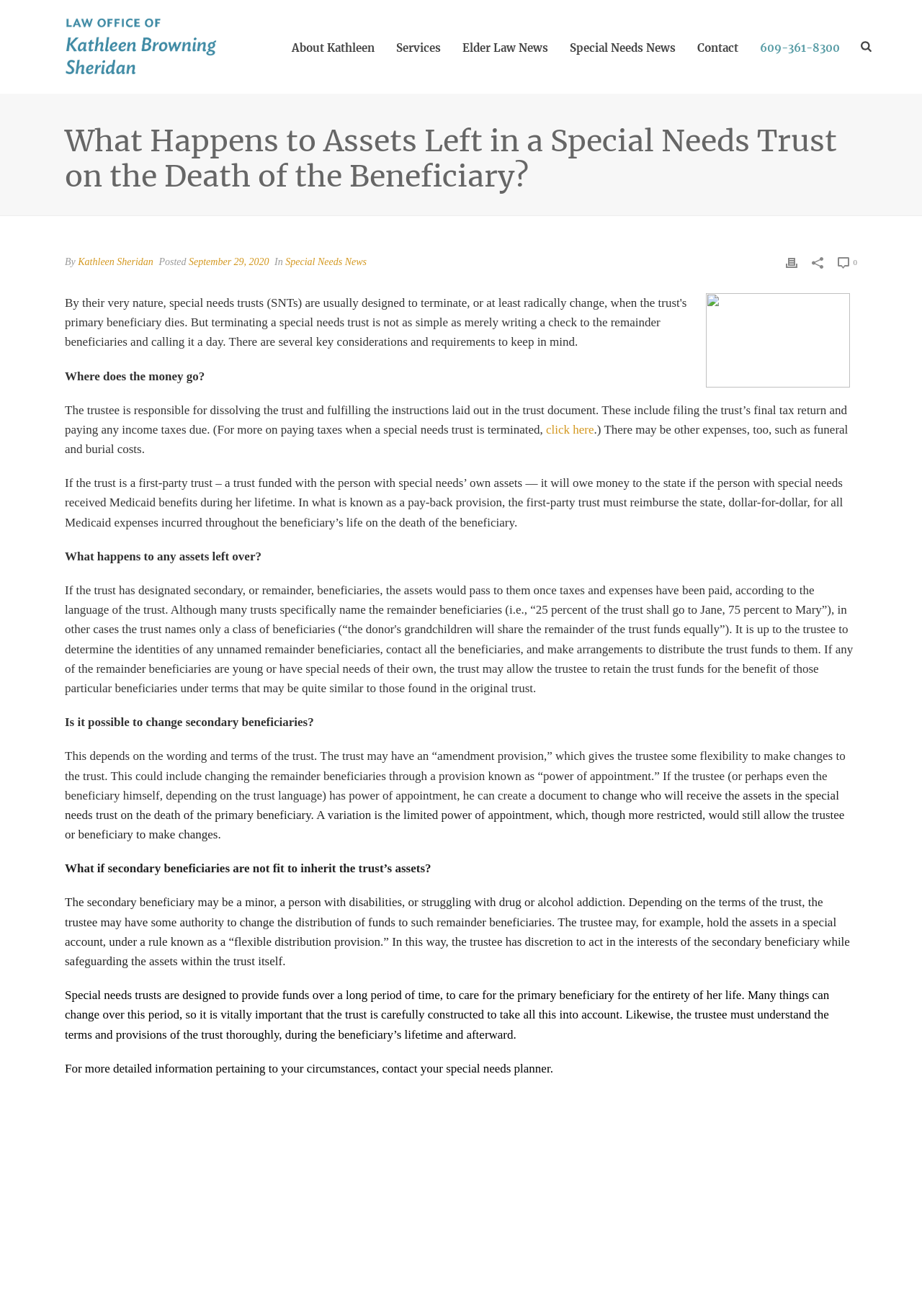Please reply to the following question with a single word or a short phrase:
What happens to a first-party trust when the beneficiary dies?

It owes money to the state